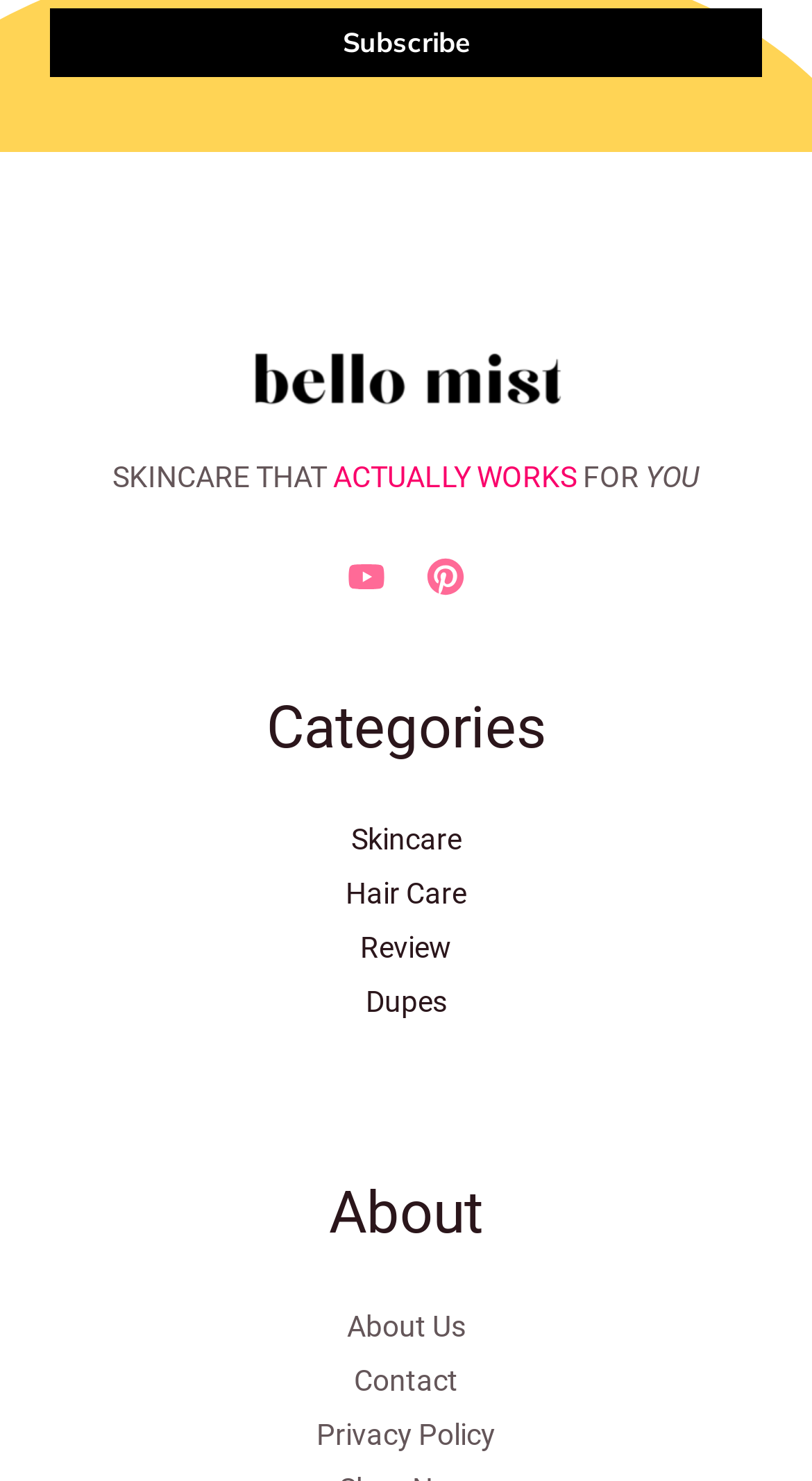Can you specify the bounding box coordinates of the area that needs to be clicked to fulfill the following instruction: "Contact the team"?

[0.436, 0.921, 0.564, 0.943]